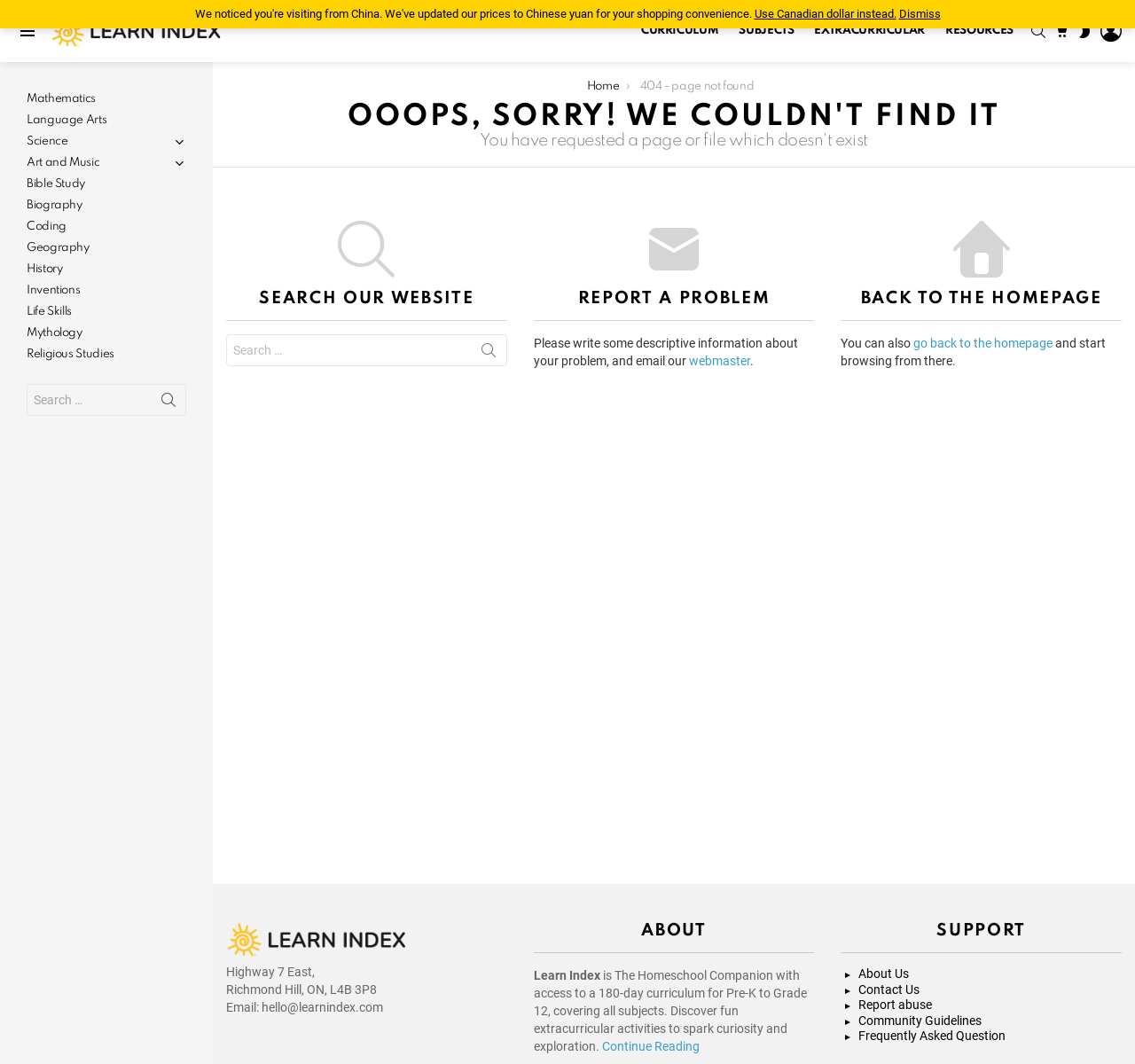How many links are there in the main navigation menu?
Using the visual information, respond with a single word or phrase.

5